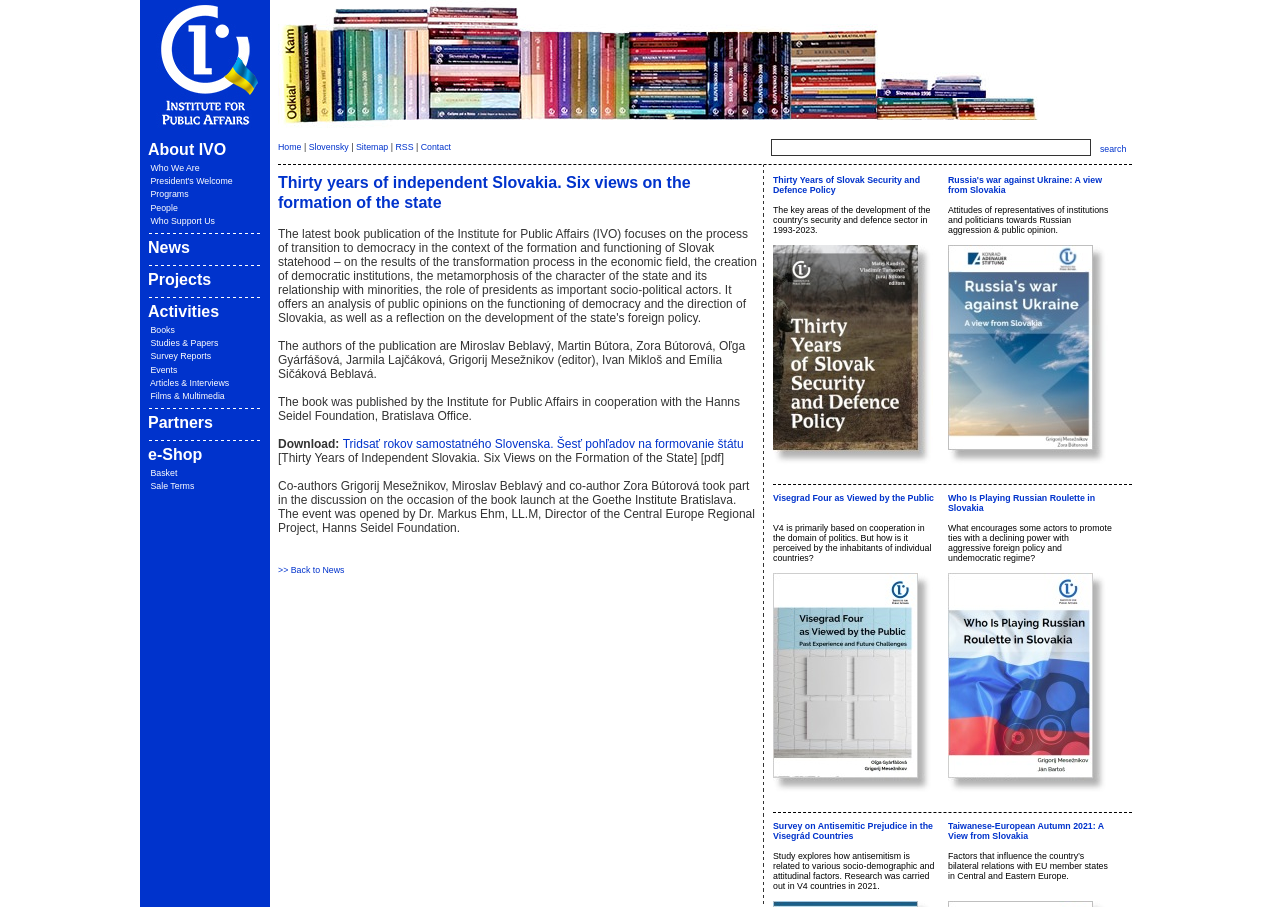What is the language of the book?
Please respond to the question with a detailed and informative answer.

The language of the book can be inferred from the title of the book, which is in Slovak, and also from the fact that the webpage is about Slovakia and its independence.